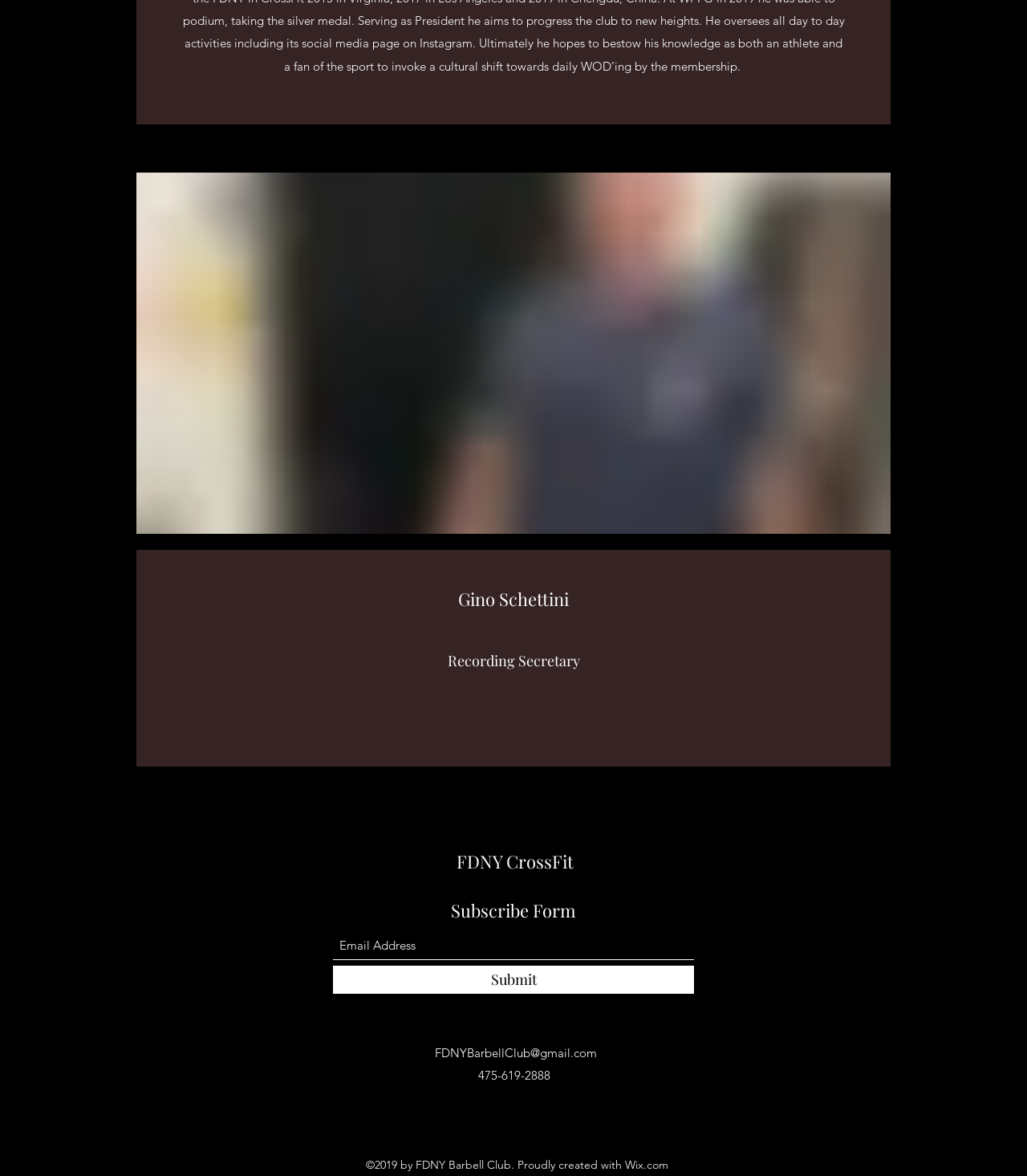What is the phone number provided on the webpage?
Using the image, provide a detailed and thorough answer to the question.

The answer can be found by looking at the static text element with the text '475-619-2888' which is located at the bottom of the webpage, indicating that it is the phone number provided for contact purposes.